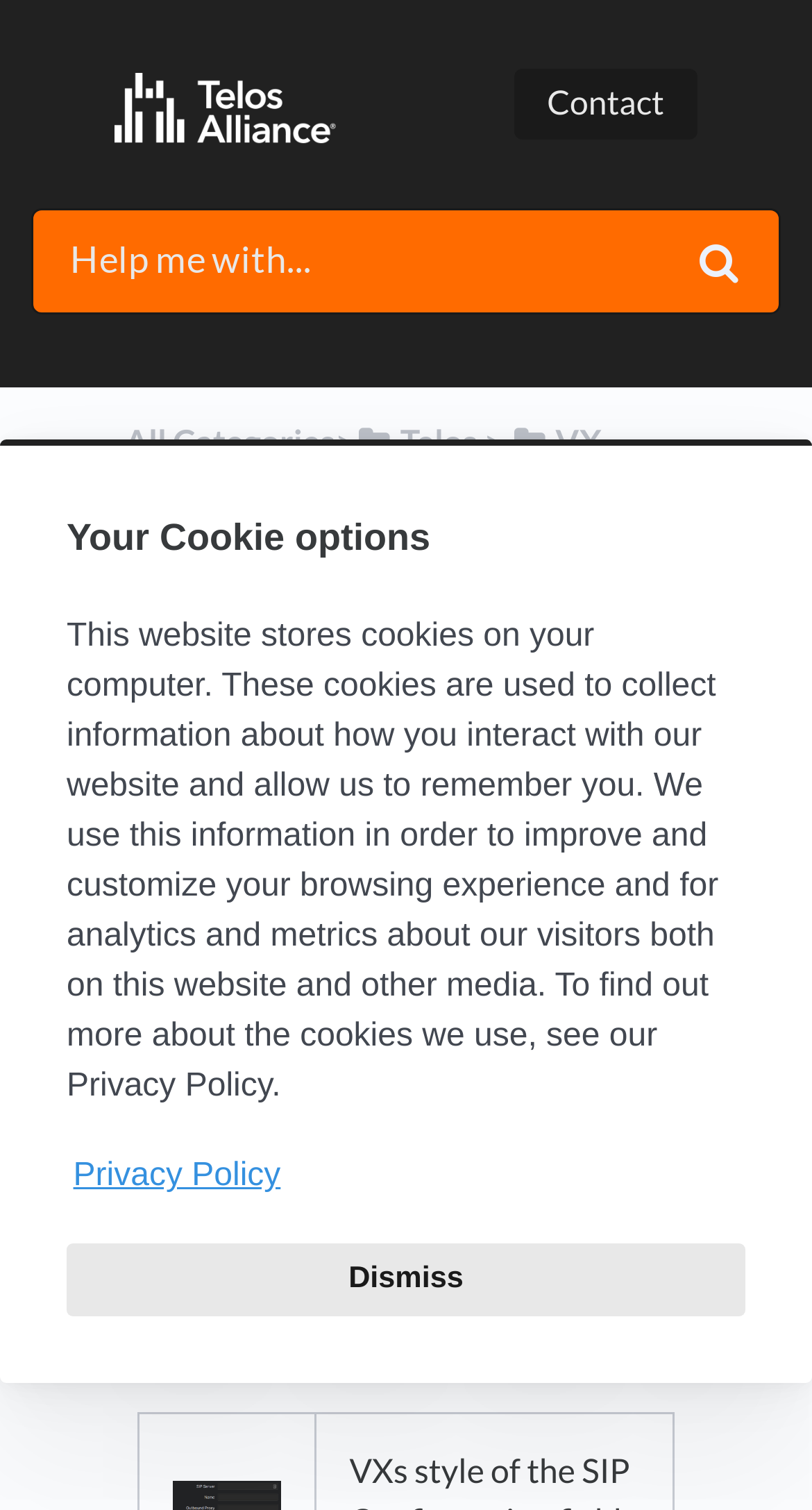Provide your answer to the question using just one word or phrase: How long ago was the article updated?

2 years ago